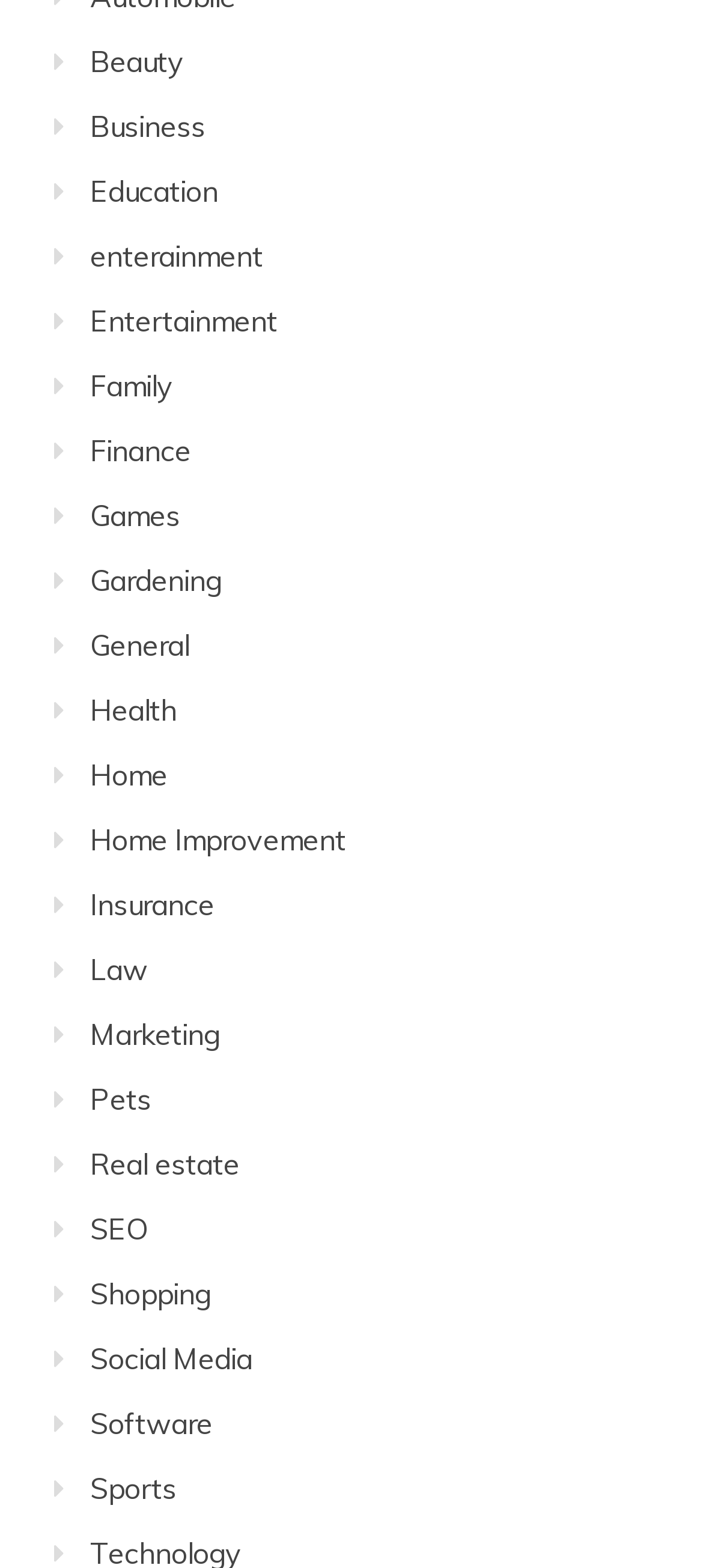Are there any categories related to technology?
Provide a detailed and extensive answer to the question.

I found that there are categories such as 'Software' and 'SEO' that are related to technology, indicating that the webpage does have categories related to this field.